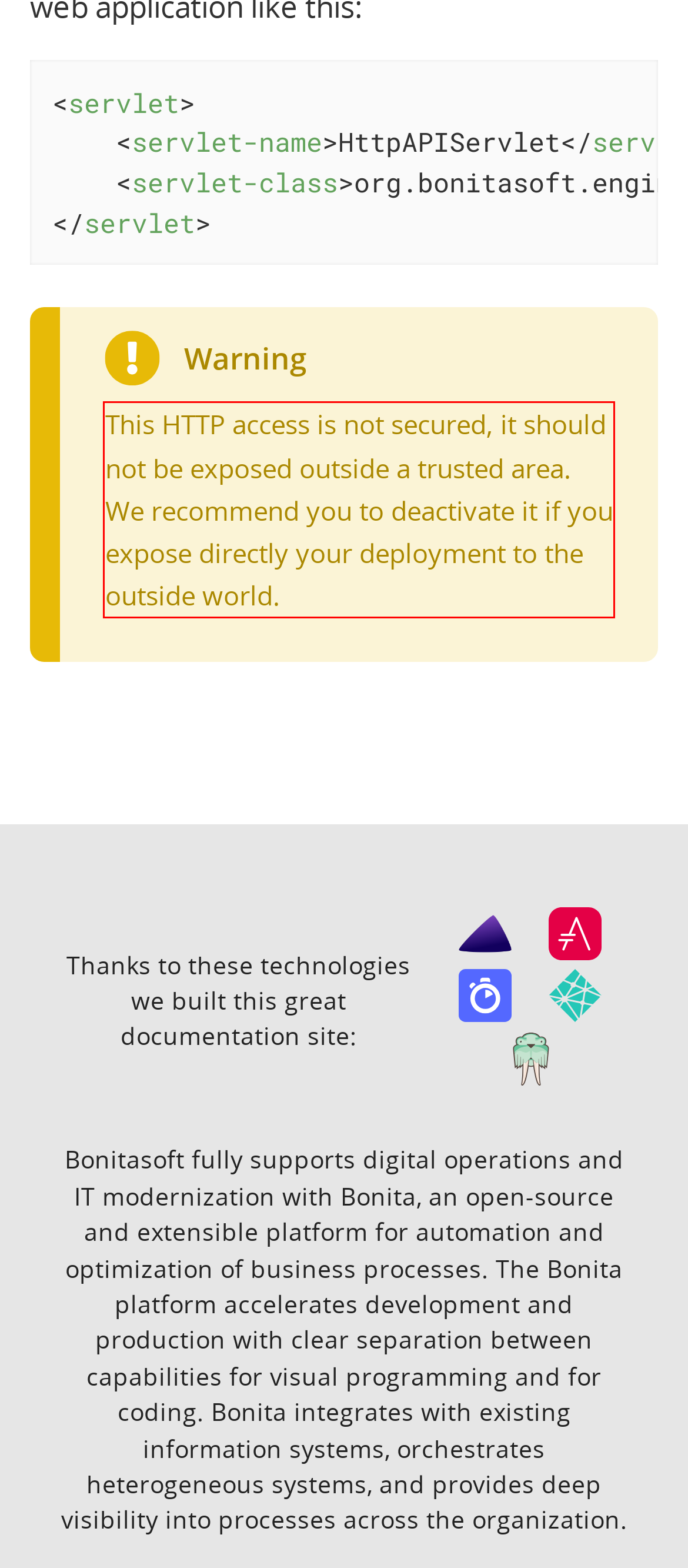You have a webpage screenshot with a red rectangle surrounding a UI element. Extract the text content from within this red bounding box.

This HTTP access is not secured, it should not be exposed outside a trusted area. We recommend you to deactivate it if you expose directly your deployment to the outside world.